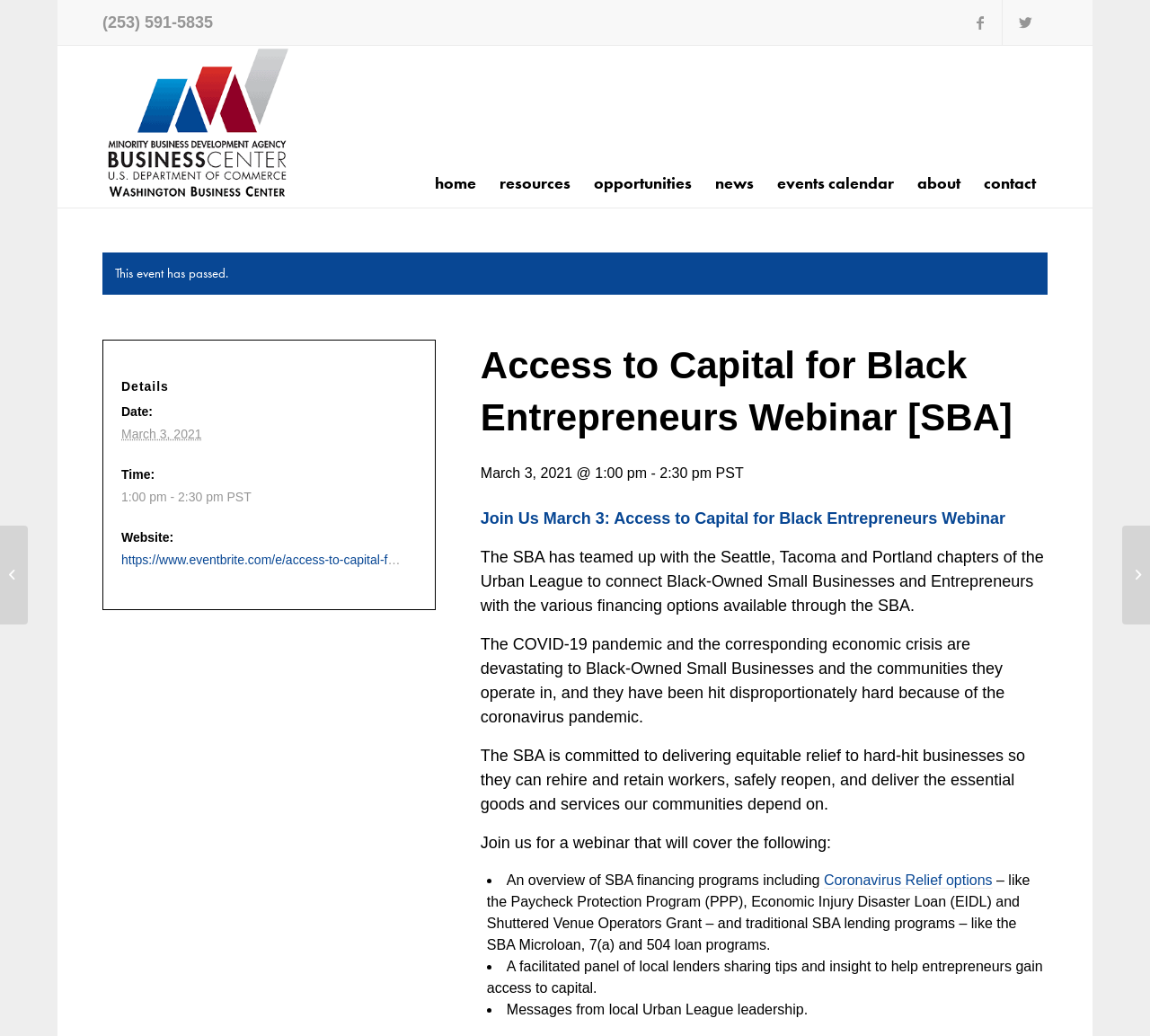Using a single word or phrase, answer the following question: 
What is the purpose of the webinar?

To connect Black-Owned Small Businesses with financing options